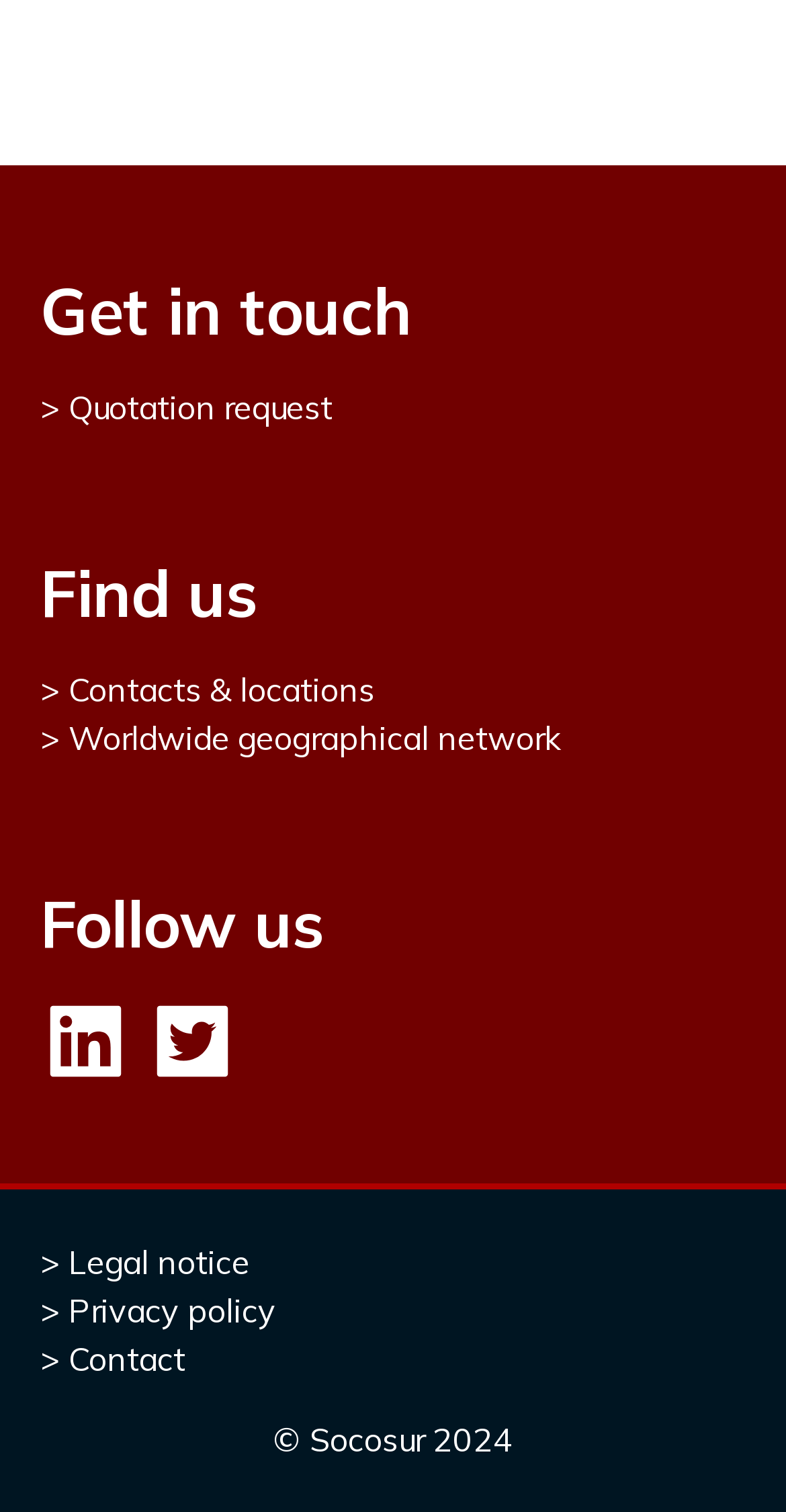Using the element description Anand Kumar, predict the bounding box coordinates for the UI element. Provide the coordinates in (top-left x, top-left y, bottom-right x, bottom-right y) format with values ranging from 0 to 1.

None